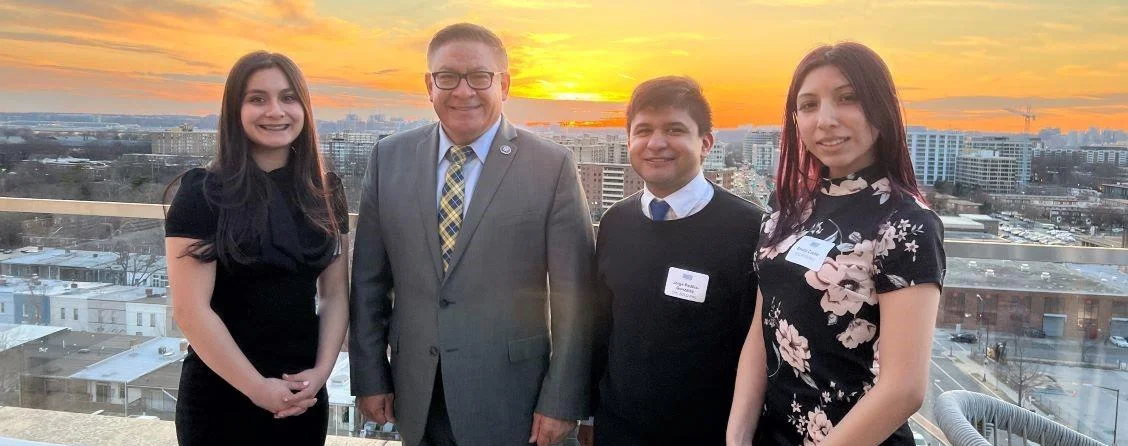Provide an extensive narrative of what is shown in the image.

The image captures a group of four individuals standing together against a breathtaking sunset backdrop, highlighting a warm and vibrant atmosphere. The central figure, dressed in a formal suit with glasses, exudes an air of authority and engagement, symbolizing his role as a mentor or leader. Flanking him are three young adults, each showcasing their unique styles: the woman on the left wears a sleek black dress, while the one on the right is adorned in a floral-patterned outfit. The young man in the middle, dressed in a smart casual manner, adds to the inclusive and professional environment.

This gathering appears to be part of a celebratory event related to the CSUN in DC Internship Program, emphasizing the connections and experiences fostered by the program. The background reveals a scenic view of the city landscape bathed in golden light as the sun sets, creating an inspiring backdrop that reflects optimism and opportunity for the individuals involved. The overall mood conveys a sense of accomplishment and shared aspirations, characteristic of networking events that bring together students and professionals in the heart of Washington, D.C.